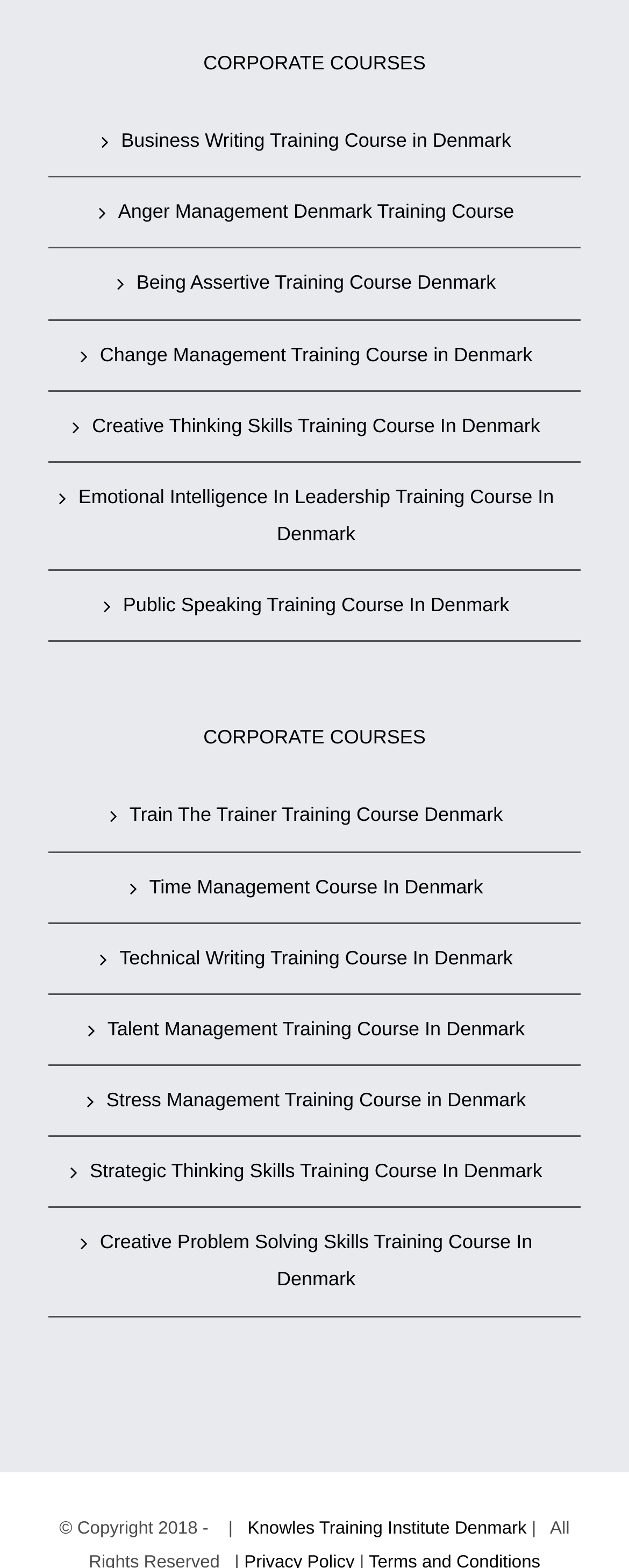What is the name of the training institute?
Provide a detailed answer to the question using information from the image.

I found the link at the bottom of the webpage that corresponds to the training institute, which is 'Knowles Training Institute Denmark'.